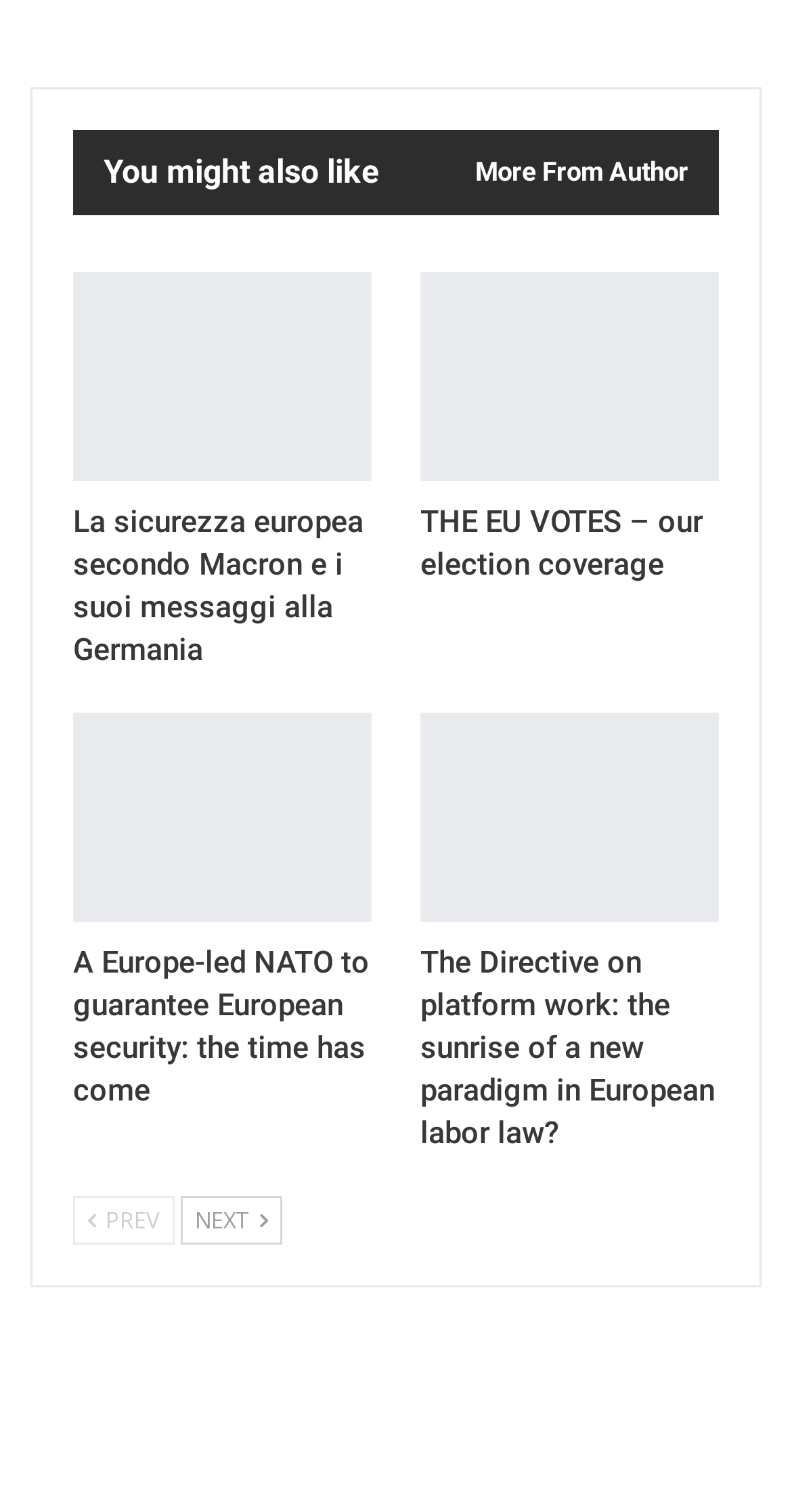Please identify the bounding box coordinates of the area I need to click to accomplish the following instruction: "go to next page".

[0.228, 0.791, 0.356, 0.823]